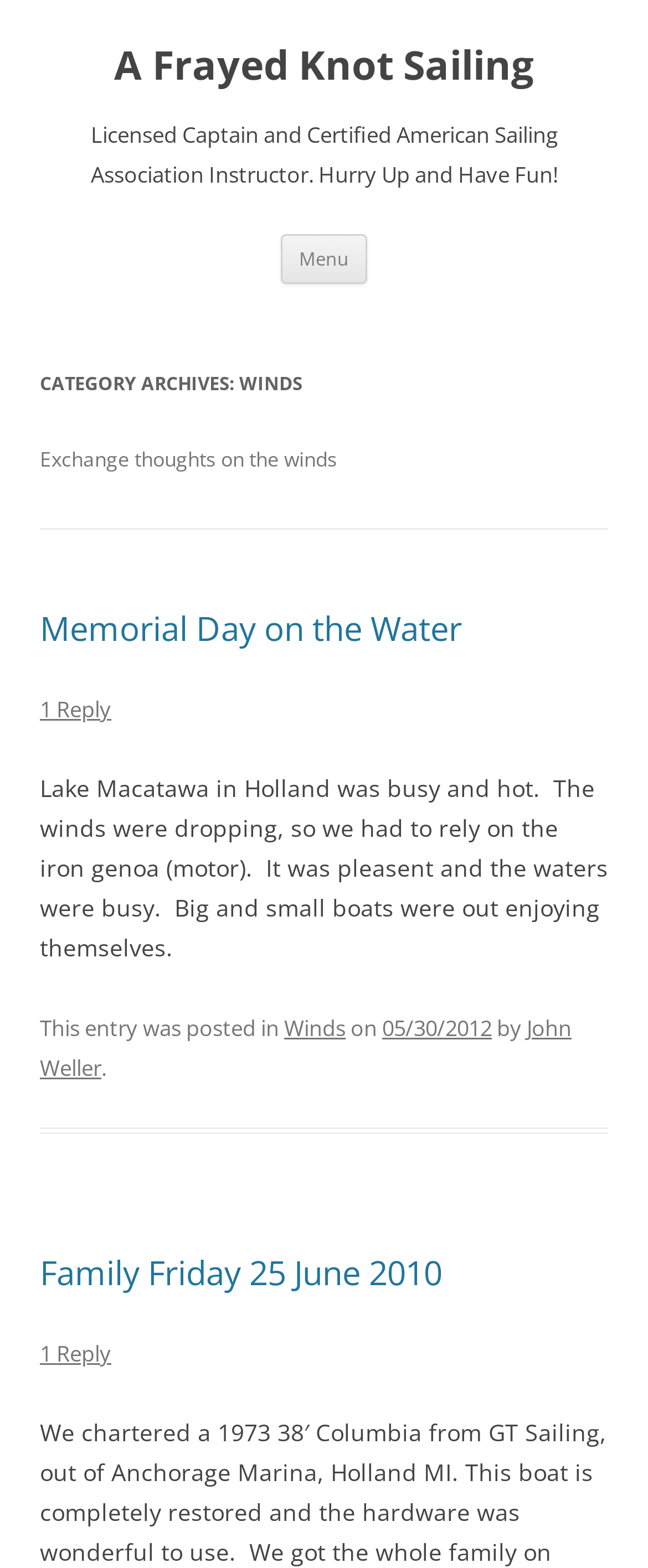Find and extract the text of the primary heading on the webpage.

A Frayed Knot Sailing